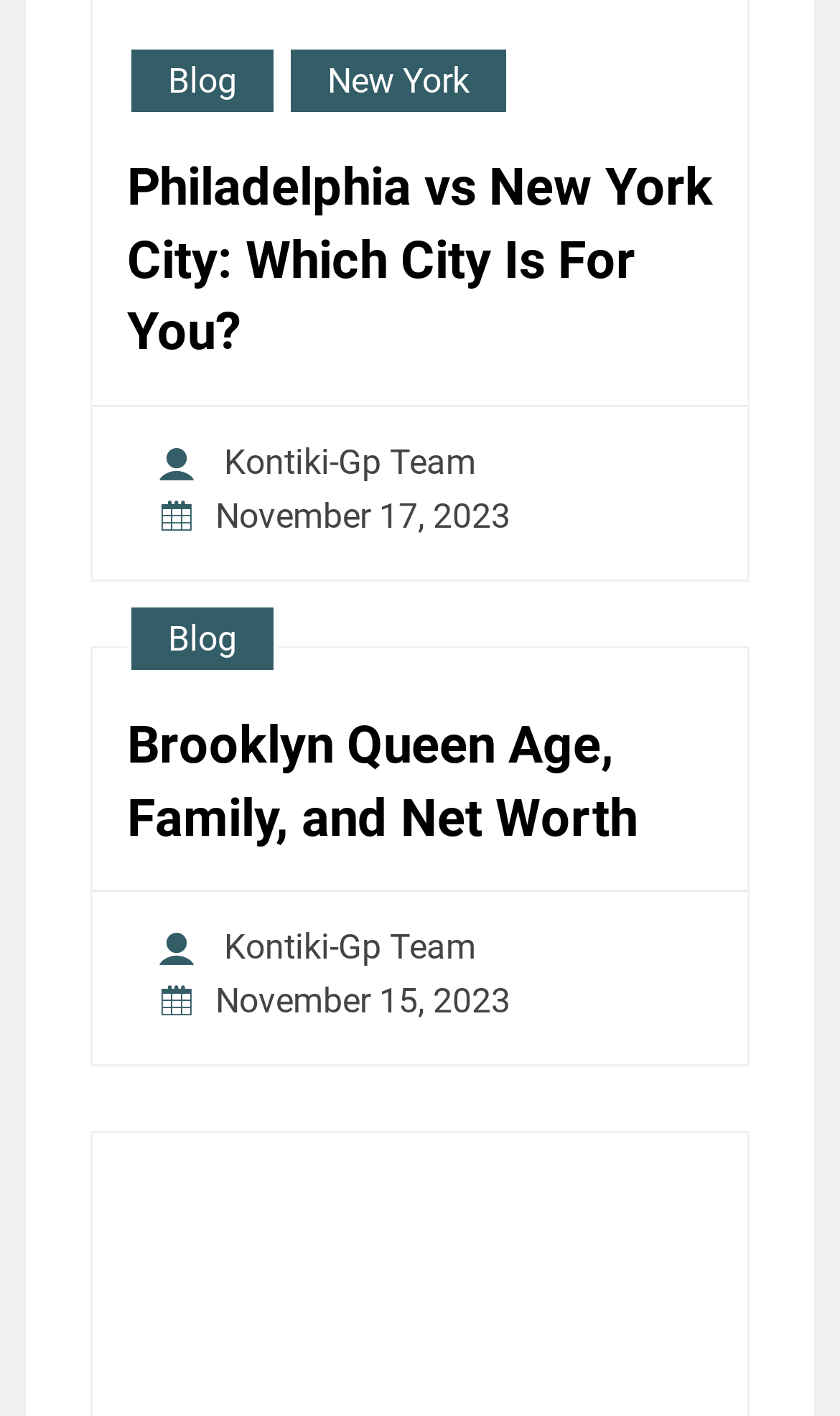Respond to the following query with just one word or a short phrase: 
How many links are in the top navigation bar?

2